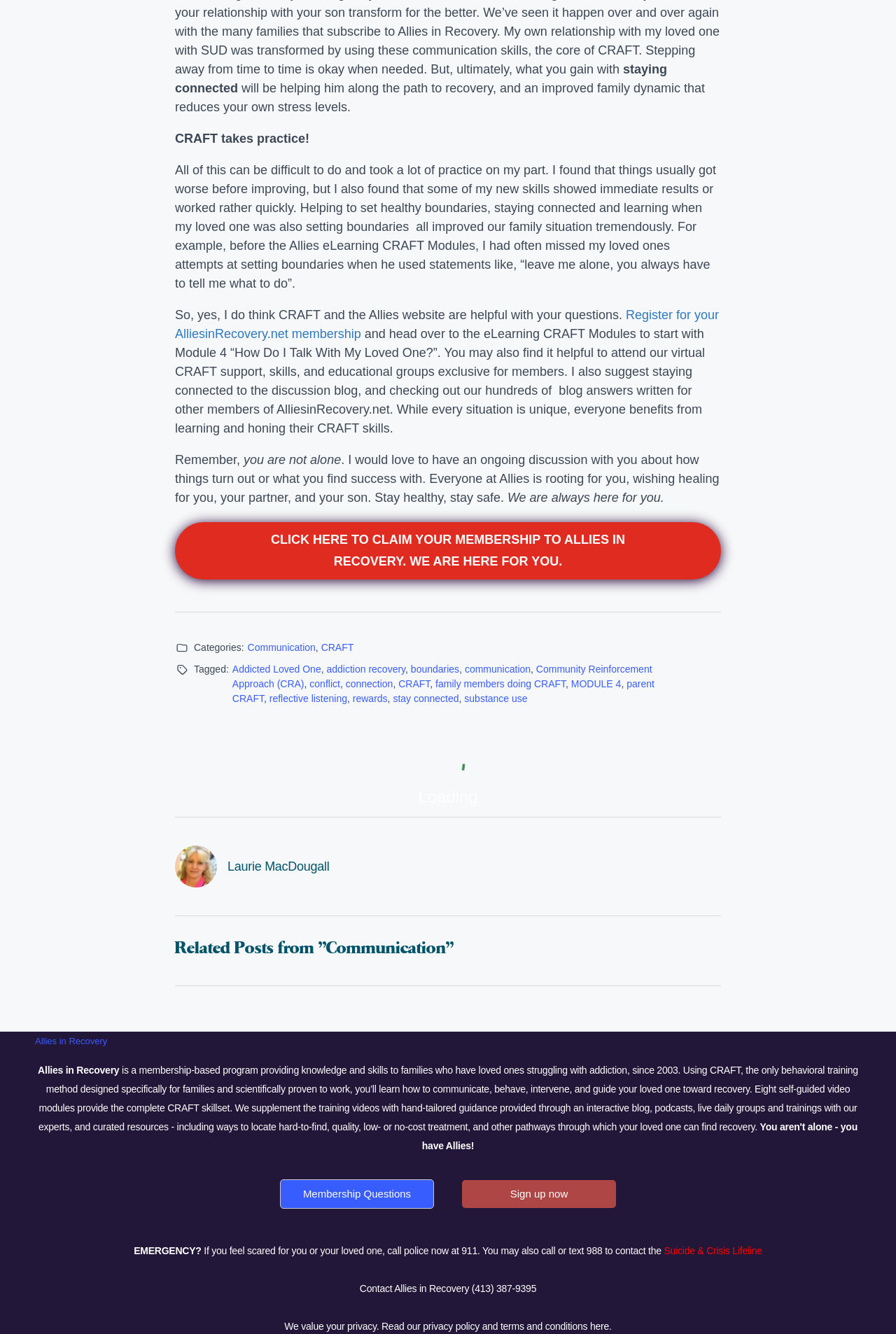What is the purpose of the 'eLearning CRAFT Modules'?
Please give a well-detailed answer to the question.

The webpage mentions the 'eLearning CRAFT Modules' as a resource for learning CRAFT skills. It suggests that the modules are a way for users to learn how to communicate, behave, intervene, and guide their loved ones towards recovery using the CRAFT method.